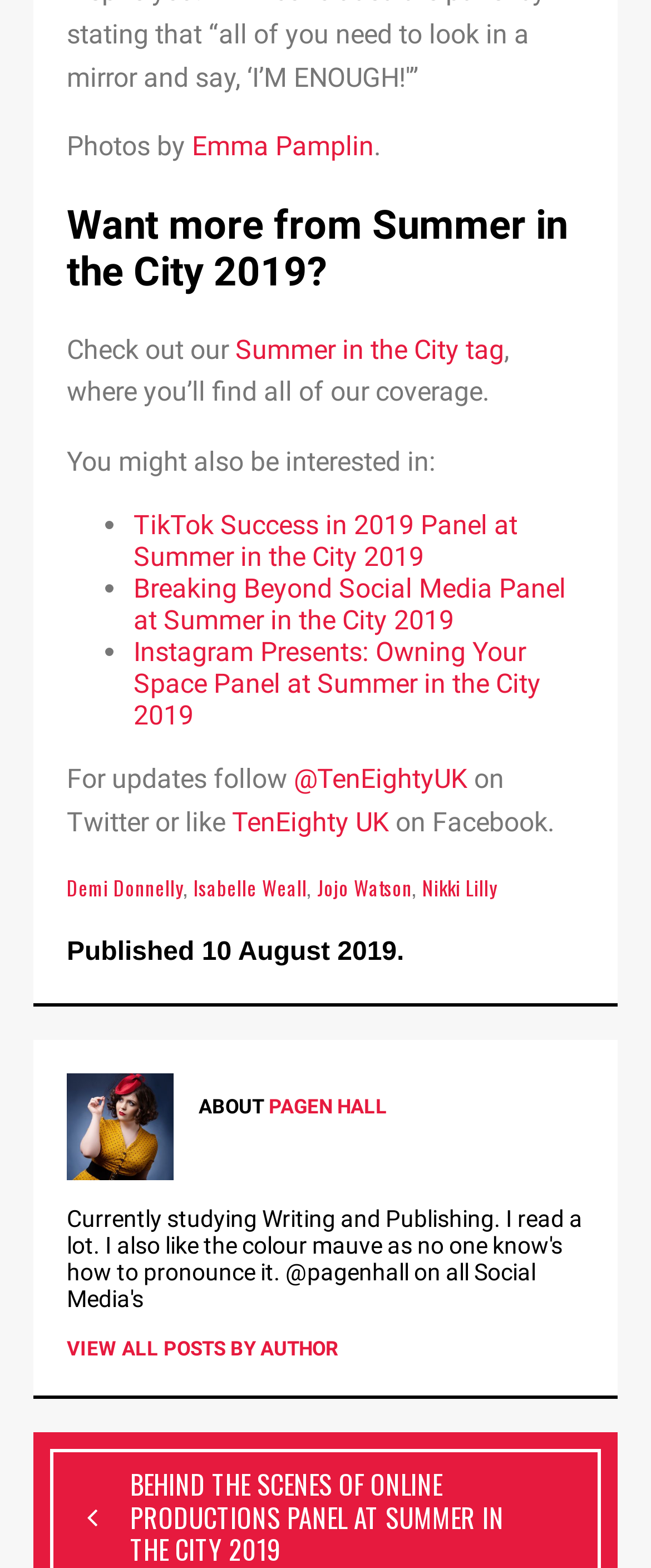Please determine the bounding box coordinates for the UI element described as: "@TenEightyUK".

[0.451, 0.487, 0.718, 0.507]